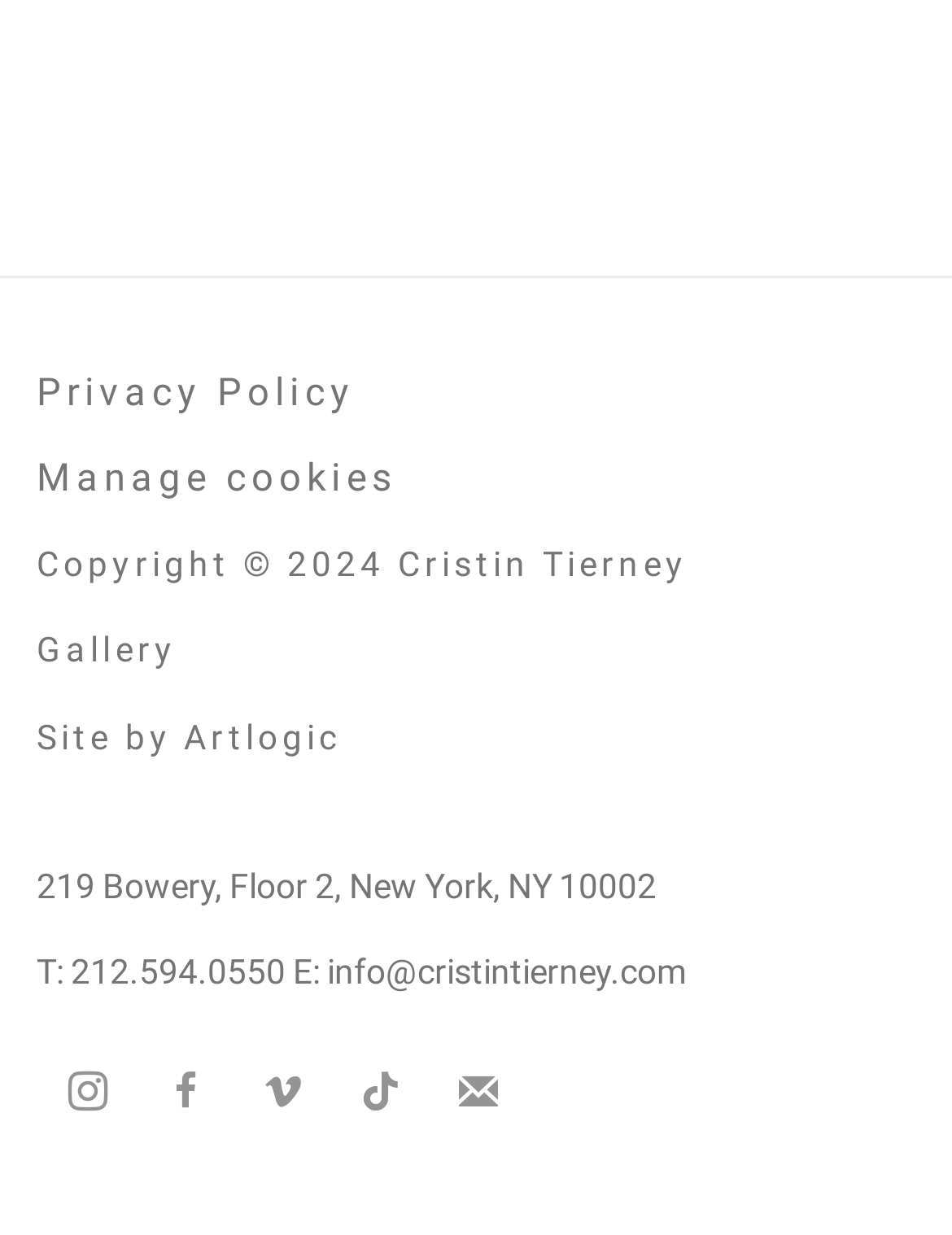What is the name of the artist?
Based on the screenshot, provide a one-word or short-phrase response.

Peter Campus